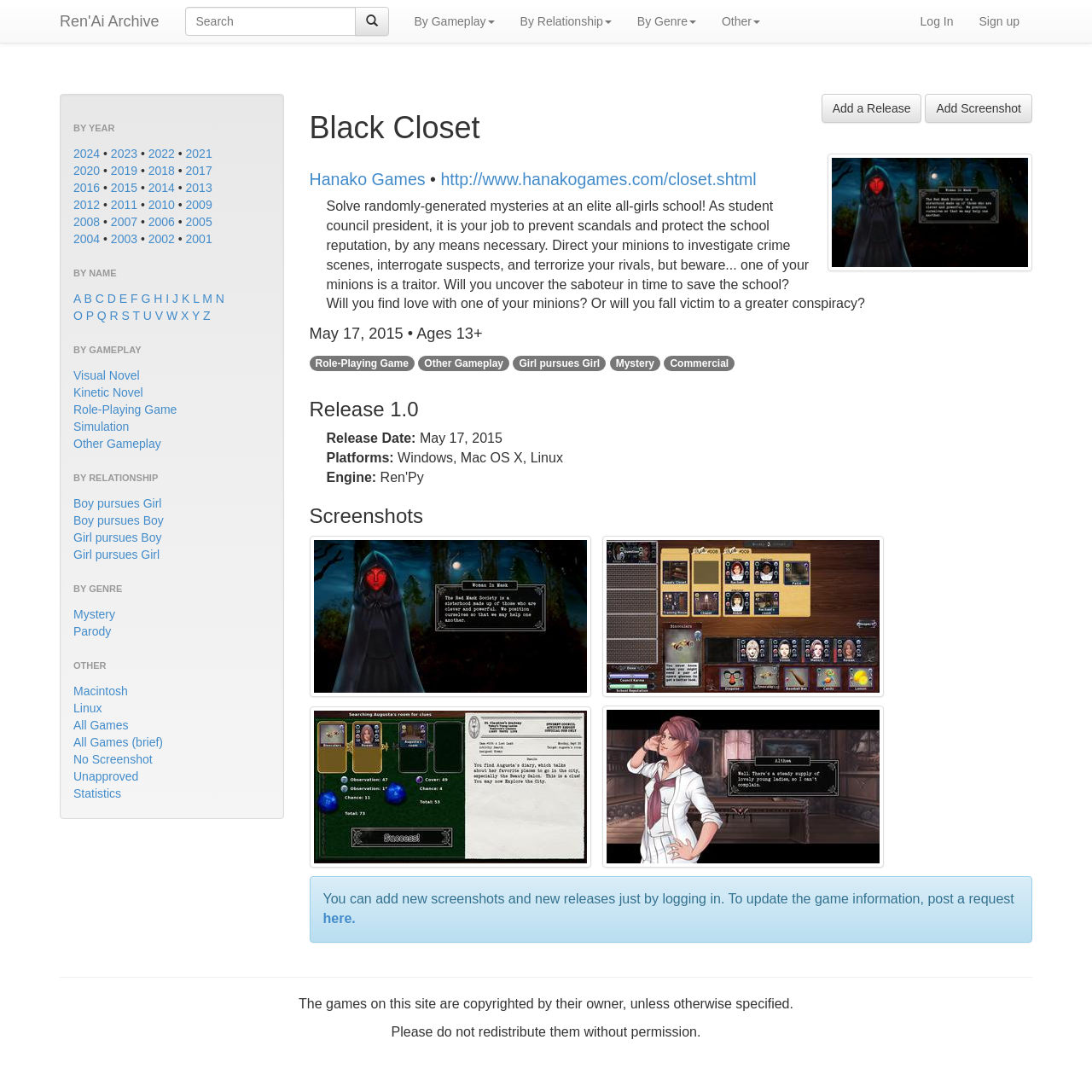Illustrate the webpage thoroughly, mentioning all important details.

The webpage is titled "Ren'Ai Archive" and has a prominent link with the same name at the top left corner. Below this, there is a search bar with a textbox and a button with a magnifying glass icon. 

To the right of the search bar, there are several links arranged horizontally, including "By Gameplay", "By Relationship", "By Genre", "Other", "Sign up", and "Log In". 

Below these links, there is a section titled "BY YEAR" with links to various years from 2001 to 2024, each separated by a bullet point. 

Further down, there is a section titled "BY NAME" with links to alphabetical categories from A to Z. 

The webpage also has sections titled "BY GAMEPLAY" and "BY RELATIONSHIP", each with links to specific gameplay and relationship categories, respectively.